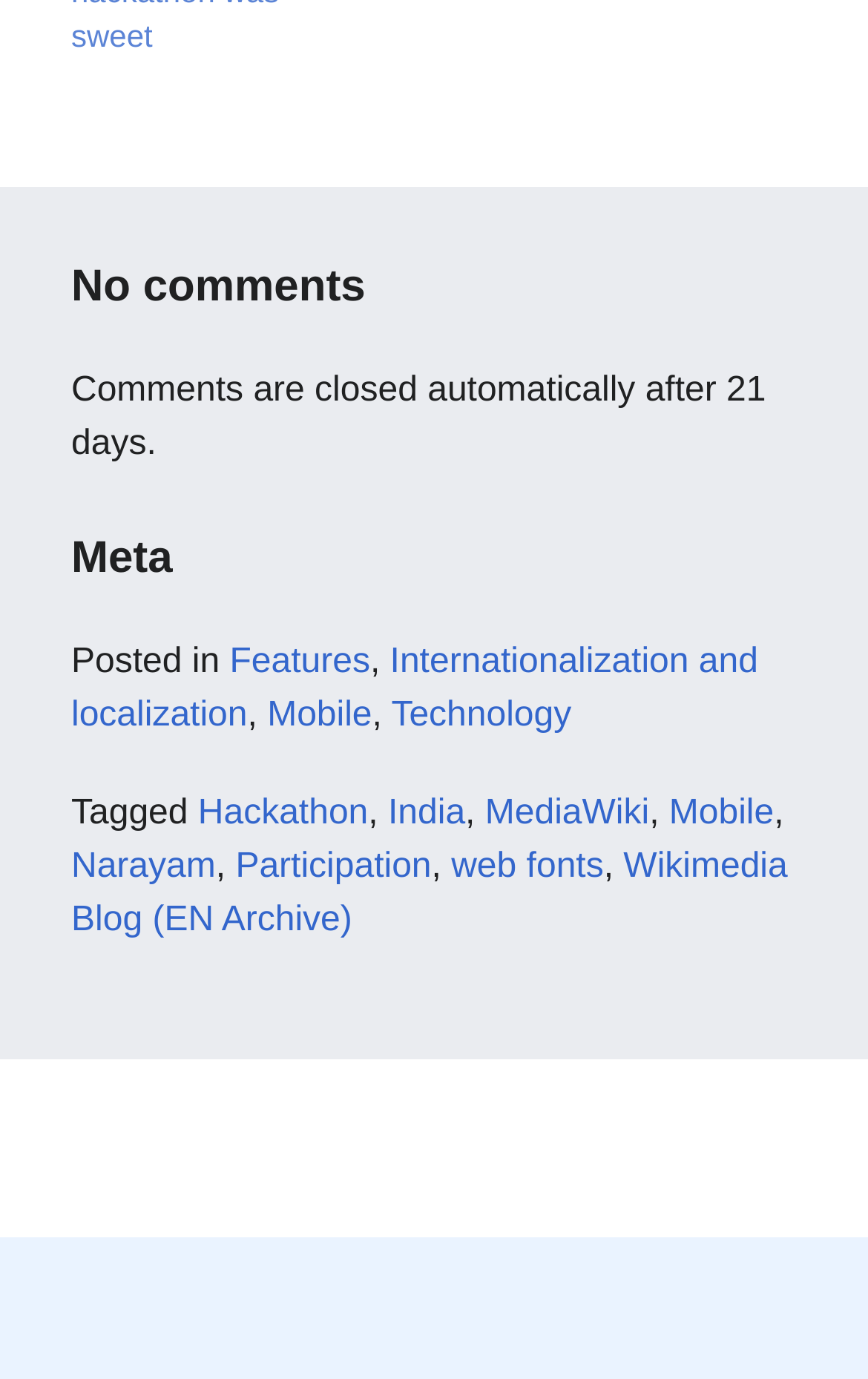What is the last tag listed?
Answer the question in a detailed and comprehensive manner.

The last tag listed can be determined by looking at the links under the 'Tagged' section, and the last one is 'Wikimedia Blog (EN Archive)'.